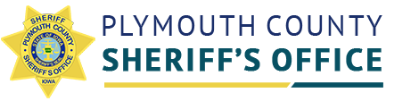Offer a detailed narrative of the image's content.

The image features the official emblem and logo of the Plymouth County Sheriff's Office. At the center, a detailed badge in a star shape is prominently displayed, adorned with a blue circular emblem that reads "Sheriff's Office," and is encircled by the words "PLYMOUTH COUNTY" in bold, capital letters. The badge is designed in a vibrant color palette incorporating shades of yellow, blue, and teal, reflecting the office's official branding. This logo symbolizes law enforcement and public safety within Plymouth County, Iowa.